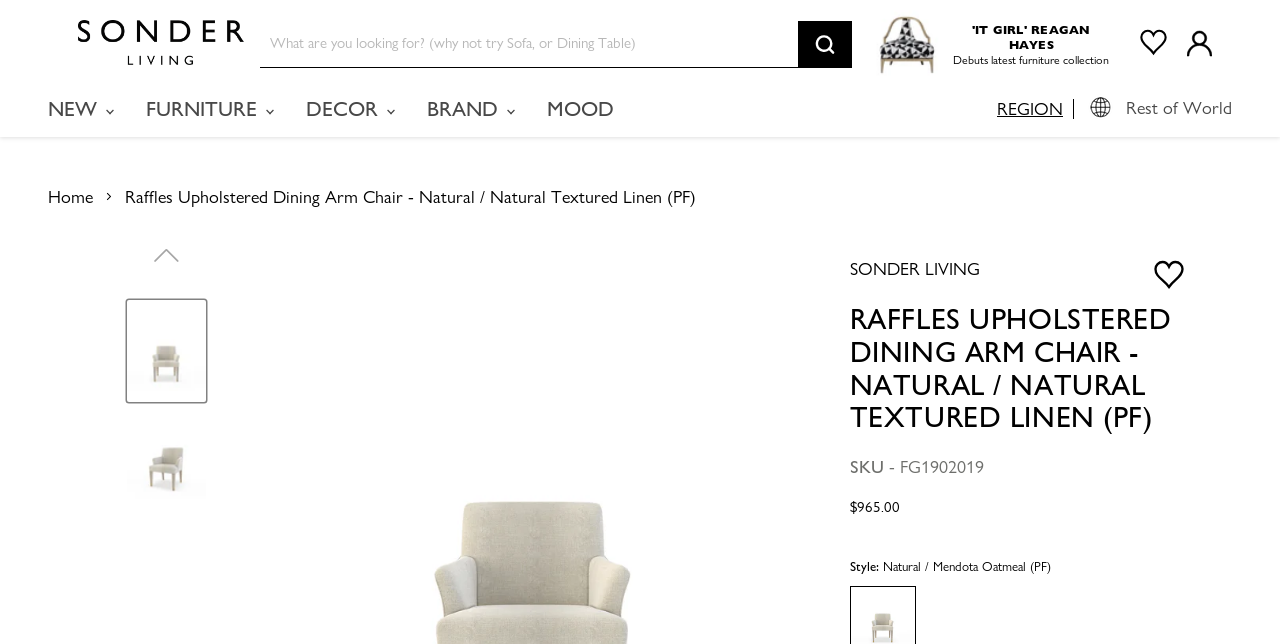What is the function of the button with the image?
Please utilize the information in the image to give a detailed response to the question.

I found the answer by looking at the button element with the image and the text 'Add to Wishlist' which is located under the generic element with the text 'live: polite atomic: False relevant: additions text'.